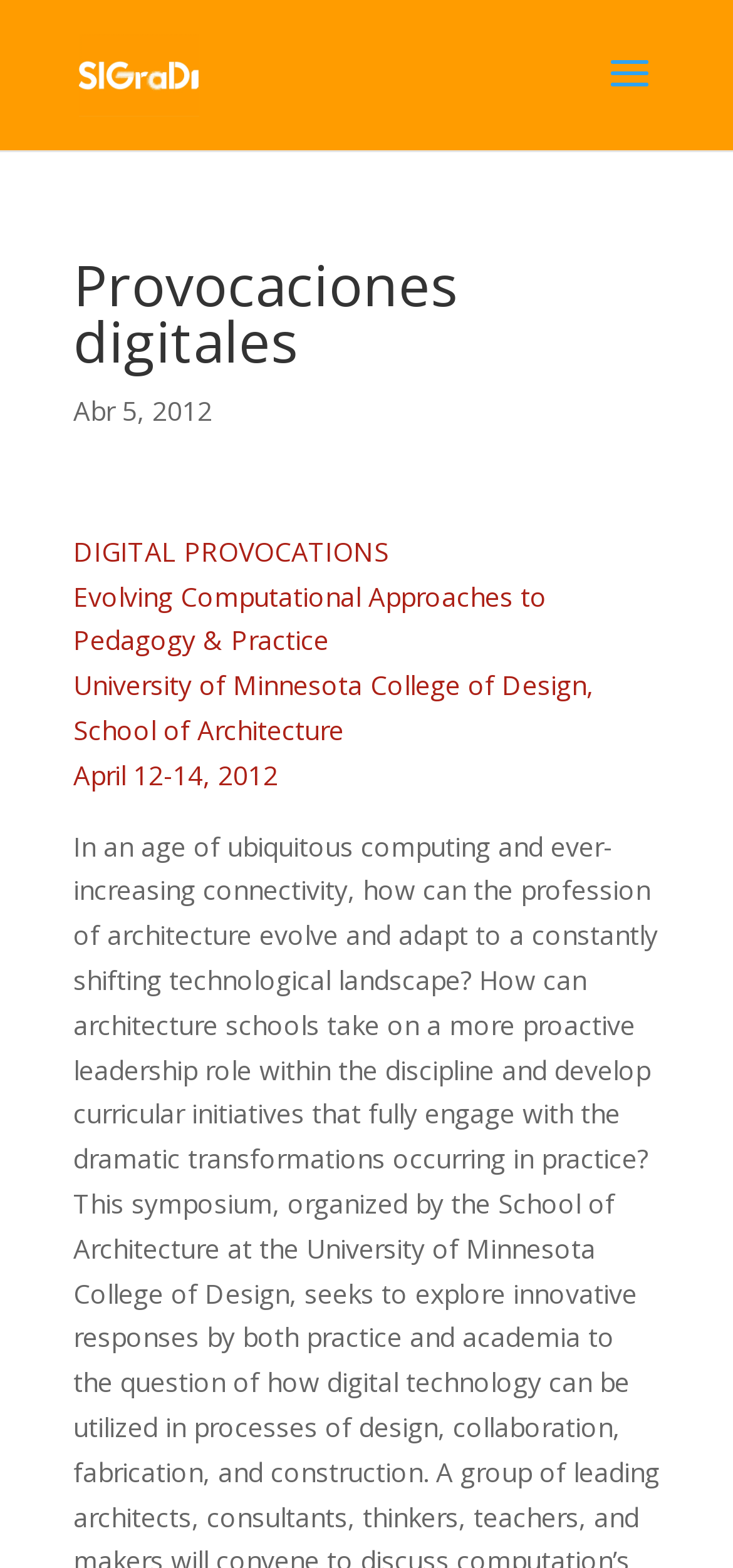Offer a meticulous caption that includes all visible features of the webpage.

The webpage is titled "Provocaciones digitales | SIGraDi" and appears to be a conference or event page. At the top left, there is a link to "SIGraDi" accompanied by an image with the same name. Below this, a prominent heading reads "Provocaciones digitales". 

To the right of the heading, there is a series of text blocks. The first one displays the date "Abr 5, 2012". Below this, a bold title "DIGITAL PROVOCATIONS" is followed by a subtitle "Evolving Computational Approaches to Pedagogy & Practice". Further down, the text "University of Minnesota College of Design, School of Architecture" is listed, likely indicating the event's host or location. Finally, the dates "April 12-14, 2012" are provided, likely the duration of the event.